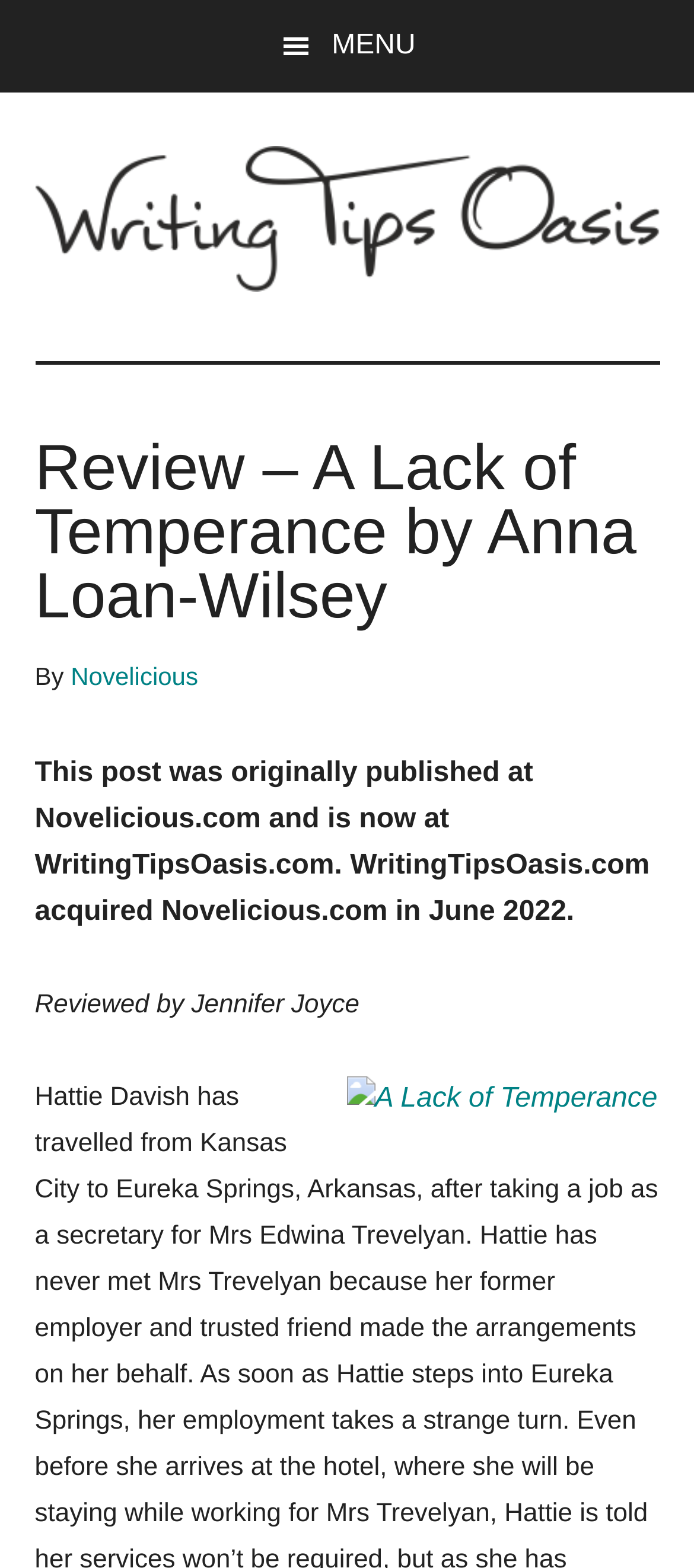What is the title of the book being reviewed?
Using the visual information from the image, give a one-word or short-phrase answer.

A Lack of Temperance